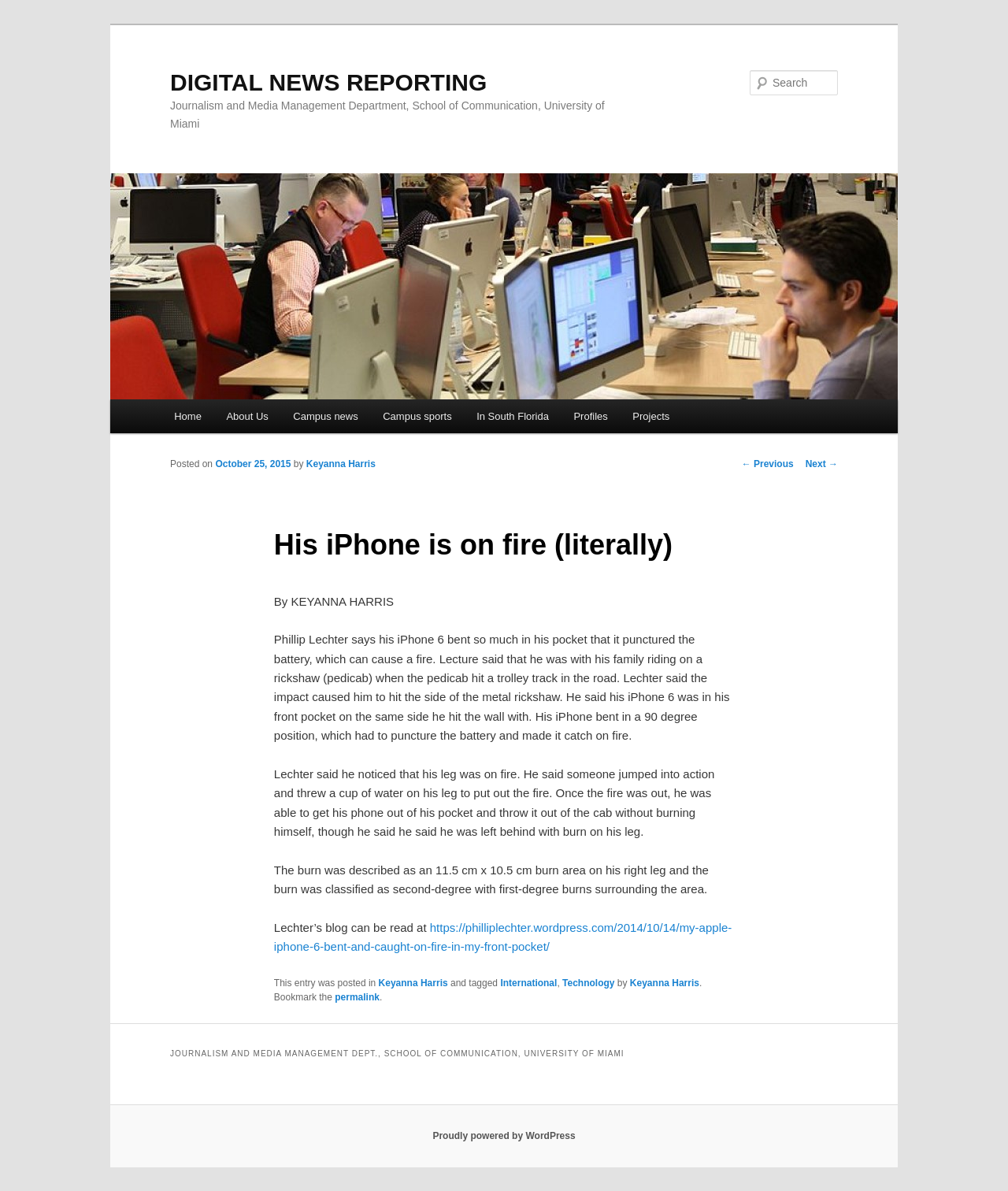Find and provide the bounding box coordinates for the UI element described here: "International". The coordinates should be given as four float numbers between 0 and 1: [left, top, right, bottom].

[0.496, 0.821, 0.553, 0.83]